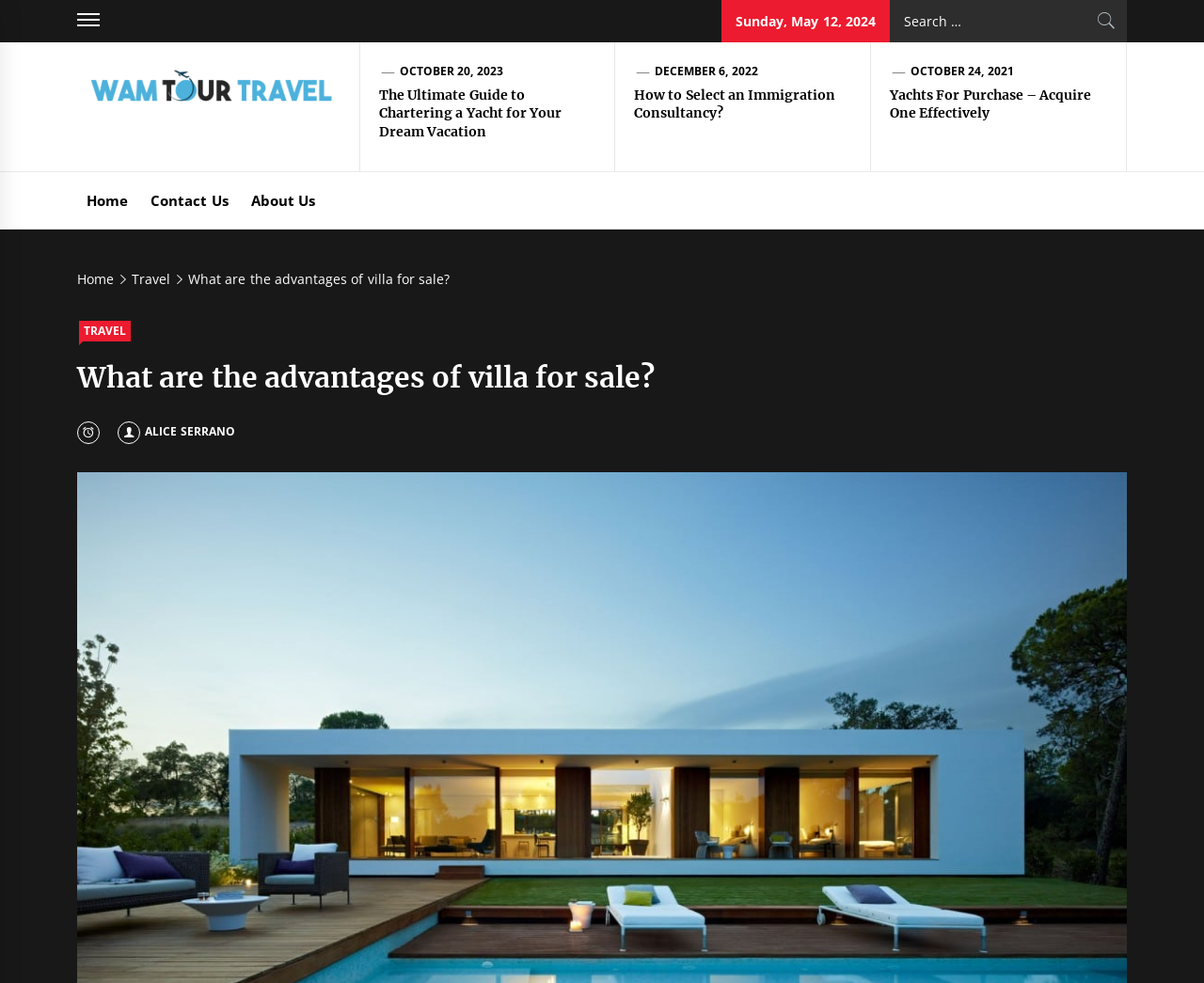Identify the bounding box coordinates of the clickable region required to complete the instruction: "Click on the 'What are the advantages of villa for sale?' link". The coordinates should be given as four float numbers within the range of 0 and 1, i.e., [left, top, right, bottom].

[0.064, 0.0, 0.083, 0.038]